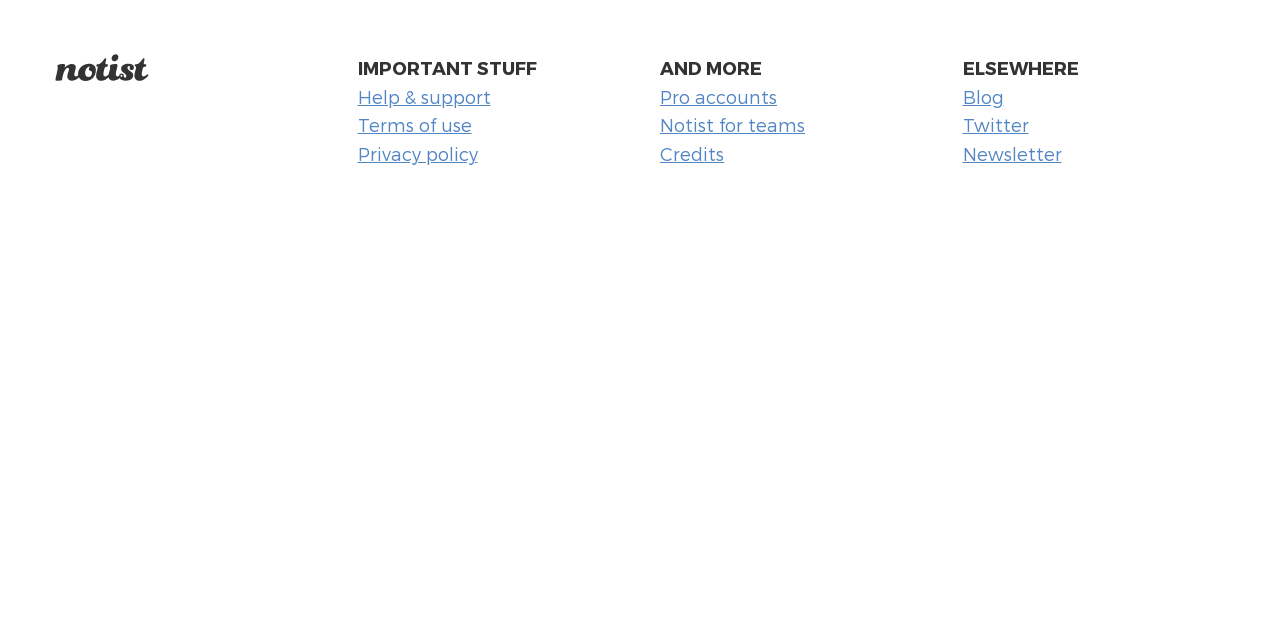Provide the bounding box coordinates of the HTML element described as: "Terms of use". The bounding box coordinates should be four float numbers between 0 and 1, i.e., [left, top, right, bottom].

[0.279, 0.179, 0.368, 0.212]